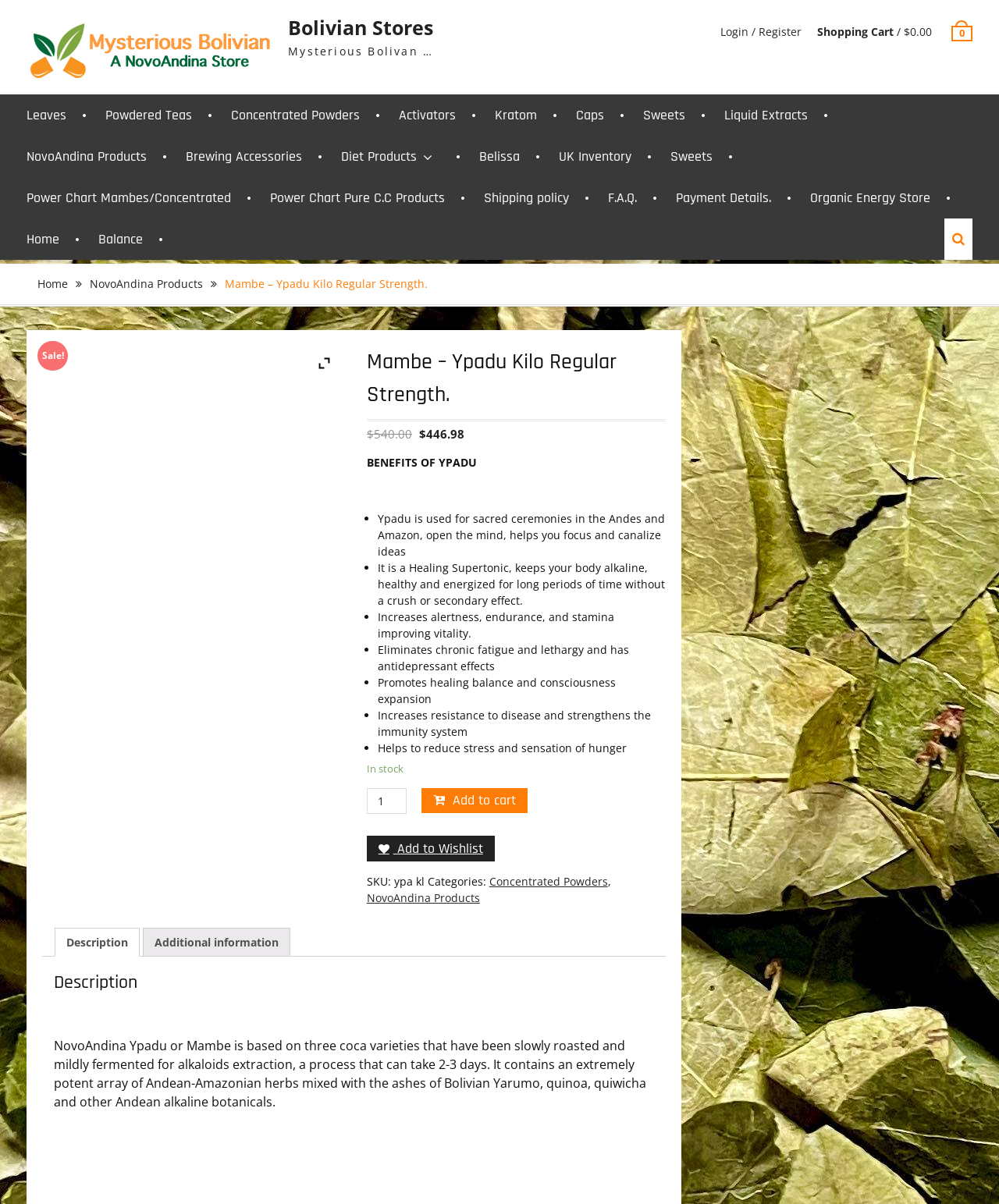Please specify the coordinates of the bounding box for the element that should be clicked to carry out this instruction: "Add to cart". The coordinates must be four float numbers between 0 and 1, formatted as [left, top, right, bottom].

[0.422, 0.655, 0.528, 0.676]